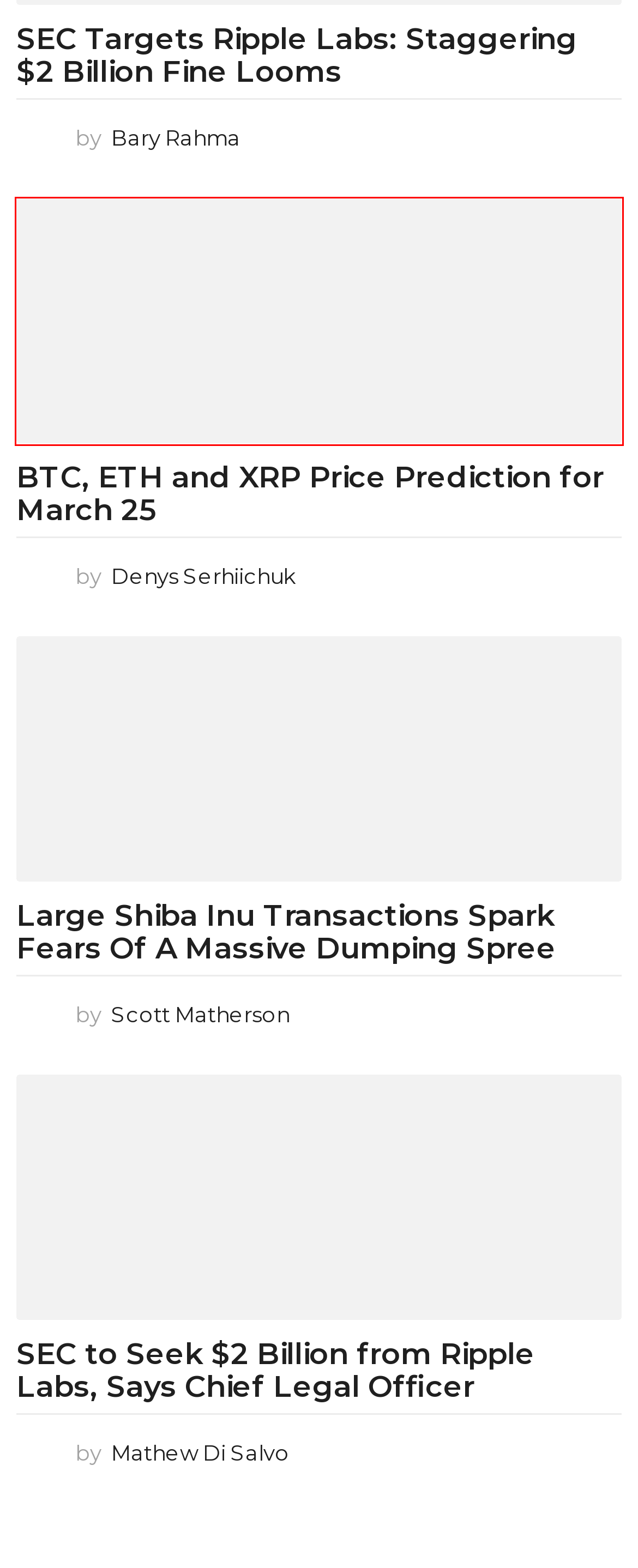You have a screenshot of a webpage with a red bounding box highlighting a UI element. Your task is to select the best webpage description that corresponds to the new webpage after clicking the element. Here are the descriptions:
A. Bitcoin Adoption in El Salvador May Have Driven Google's Move
B. Will Evergrande’s collapse have a silver lining for crypto? – MAXBIT
C. Binance to Drop Support for BUSD Stablecoin by 2024 – MAXBIT
D. BTC, ETH and XRP Price Prediction for March 25 – MAXBIT
E. Large Shiba Inu Transactions Spark Fears Of A Massive Dumping Spree – MAXBIT
F. Privacy – MAXBIT
G. Finance – MAXBIT
H. SEC to Seek $2 Billion from Ripple Labs, Says Chief Legal Officer – MAXBIT

D